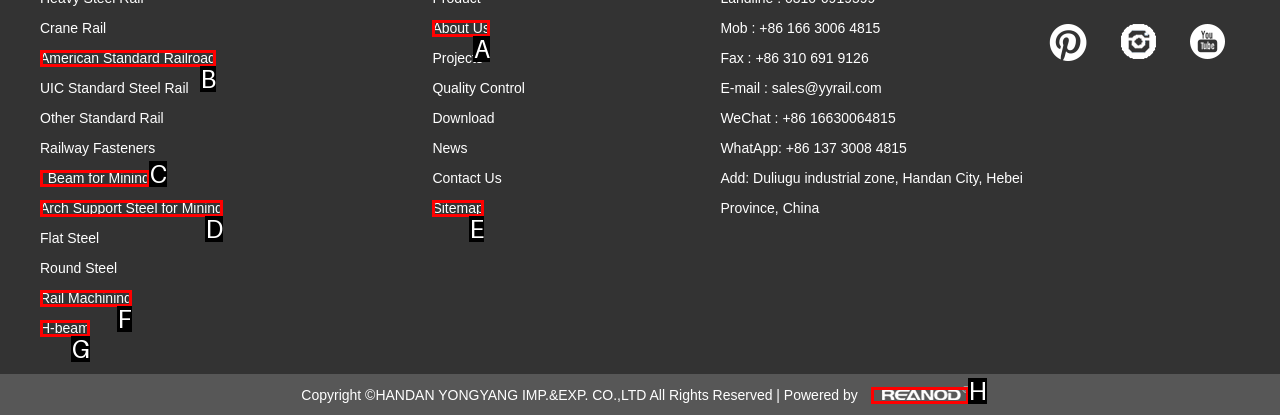Identify the correct UI element to click for the following task: View the company's Sitemap Choose the option's letter based on the given choices.

E